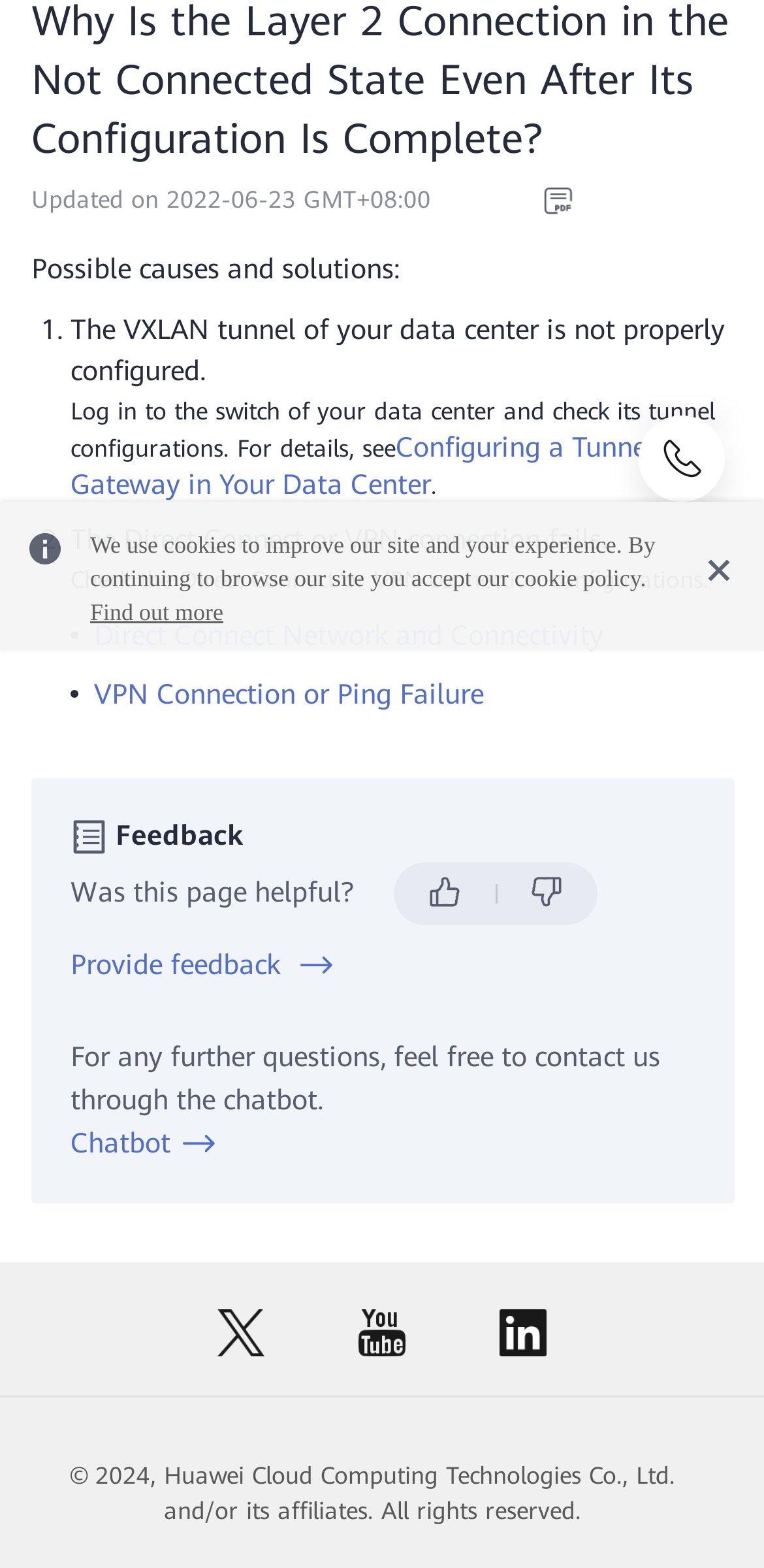Please locate the UI element described by "View PDF" and provide its bounding box coordinates.

[0.705, 0.114, 0.769, 0.14]